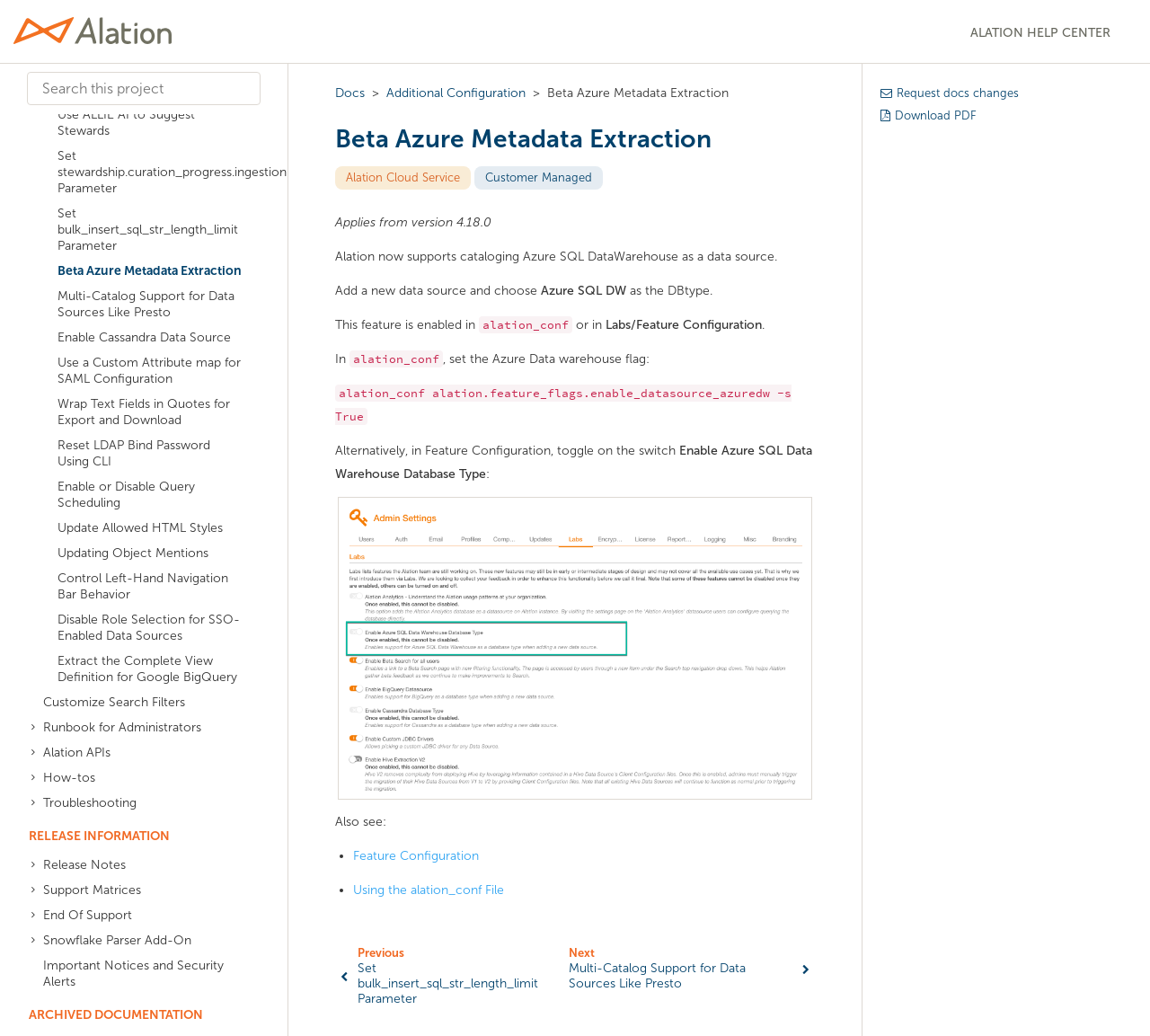How many links are there in the navigation breadcrumbs?
Kindly offer a comprehensive and detailed response to the question.

In the navigation breadcrumbs section, there are three links: 'Docs', '>' and 'Additional Configuration', which can be counted by looking at the links in the breadcrumbs section.